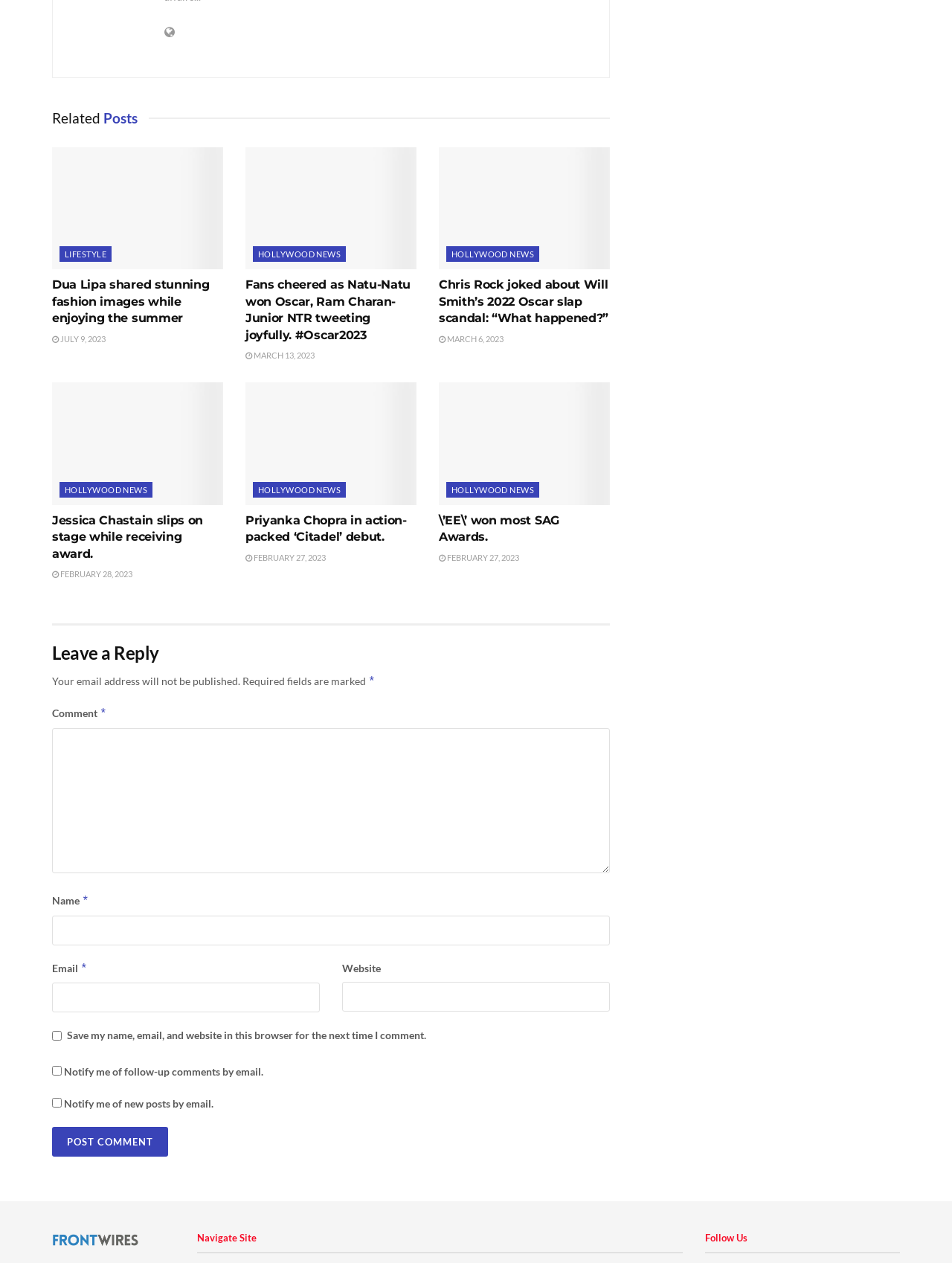Locate the coordinates of the bounding box for the clickable region that fulfills this instruction: "Enter a comment in the text box".

[0.055, 0.576, 0.641, 0.691]